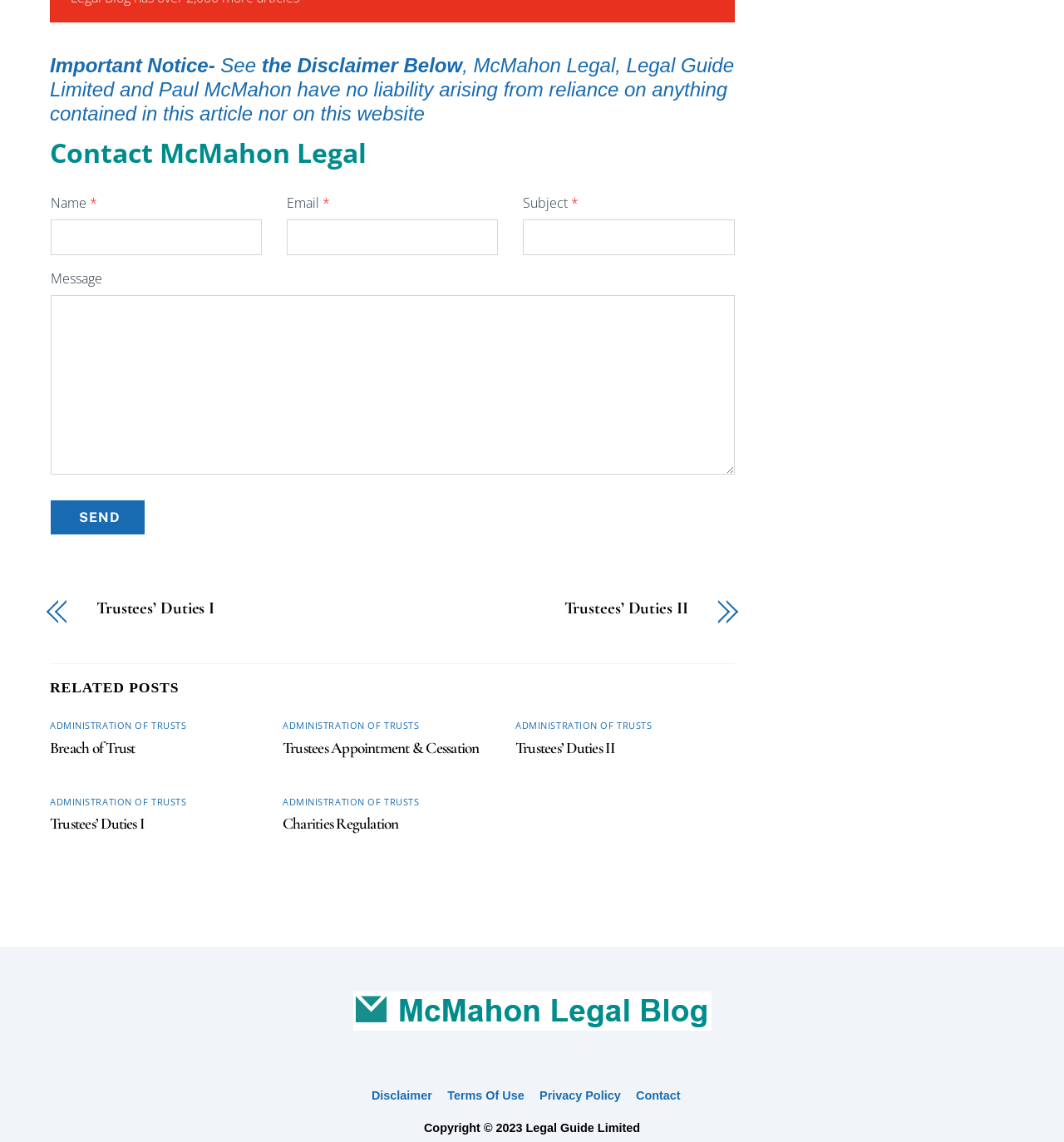Locate the bounding box coordinates of the element that should be clicked to execute the following instruction: "Enter your name".

[0.048, 0.192, 0.246, 0.224]